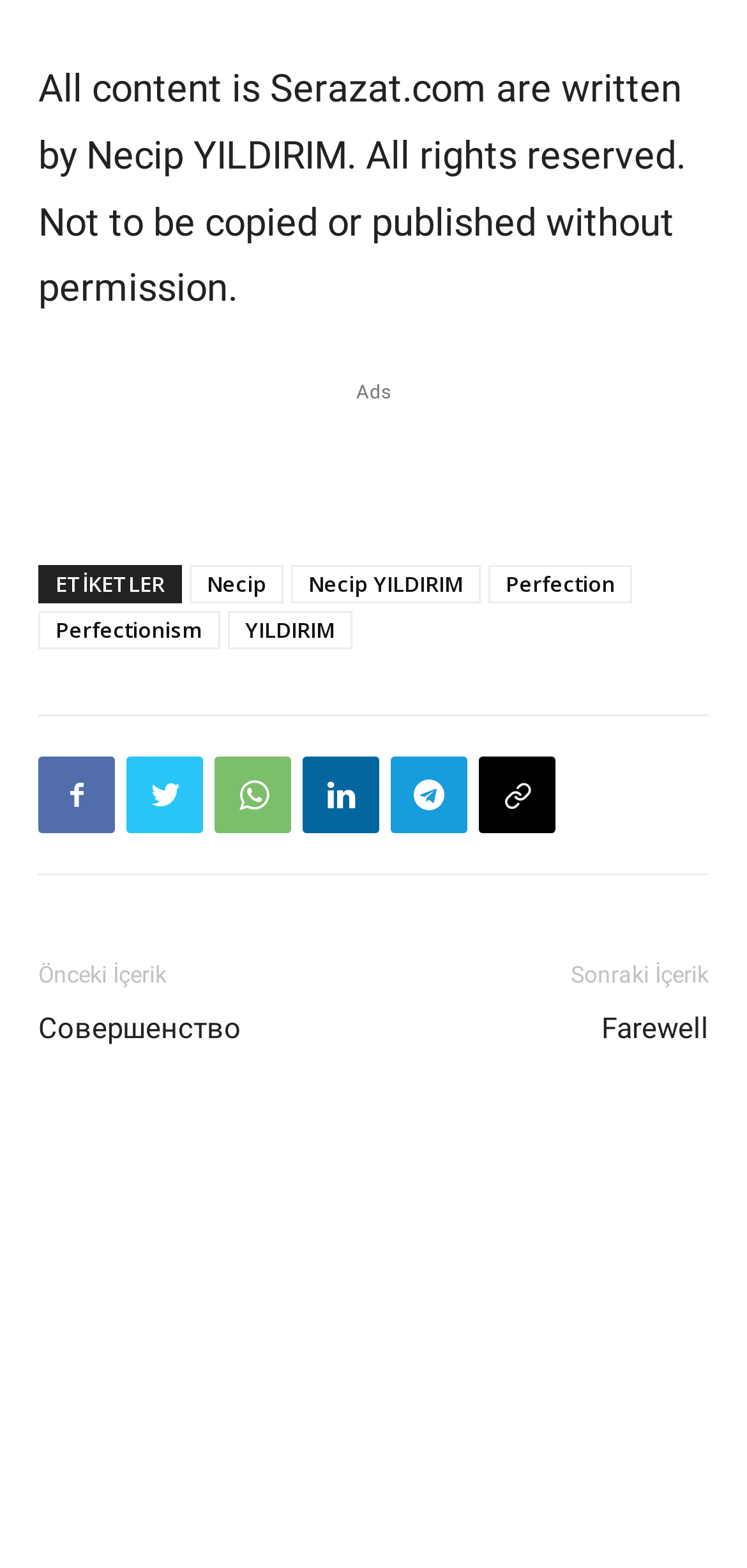Based on what you see in the screenshot, provide a thorough answer to this question: What is the name of the author?

The author's name is mentioned in the footer section of the webpage, where it says 'All content is Serazat.com are written by Necip YILDIRIM.'